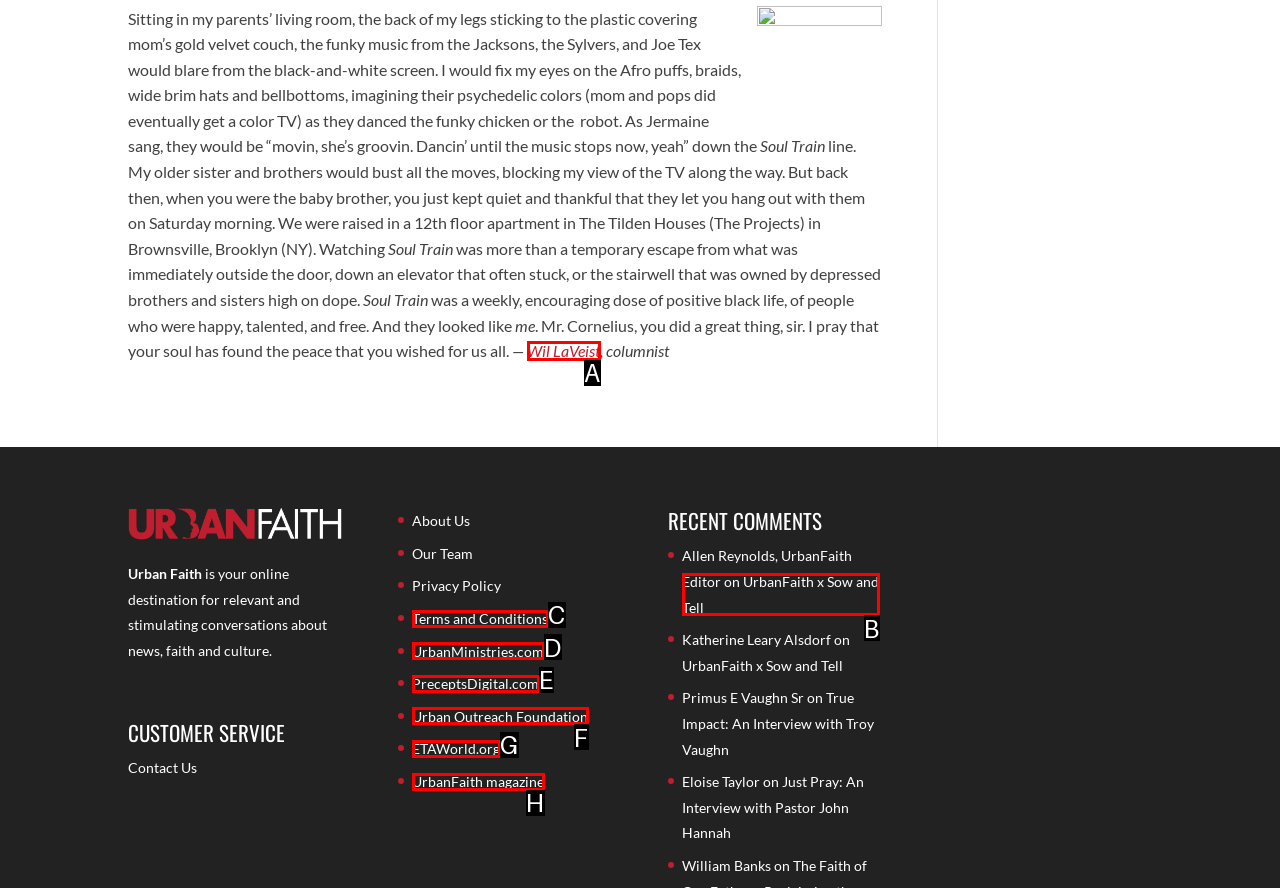Pick the option that should be clicked to perform the following task: Visit the UrbanFaith magazine website
Answer with the letter of the selected option from the available choices.

H